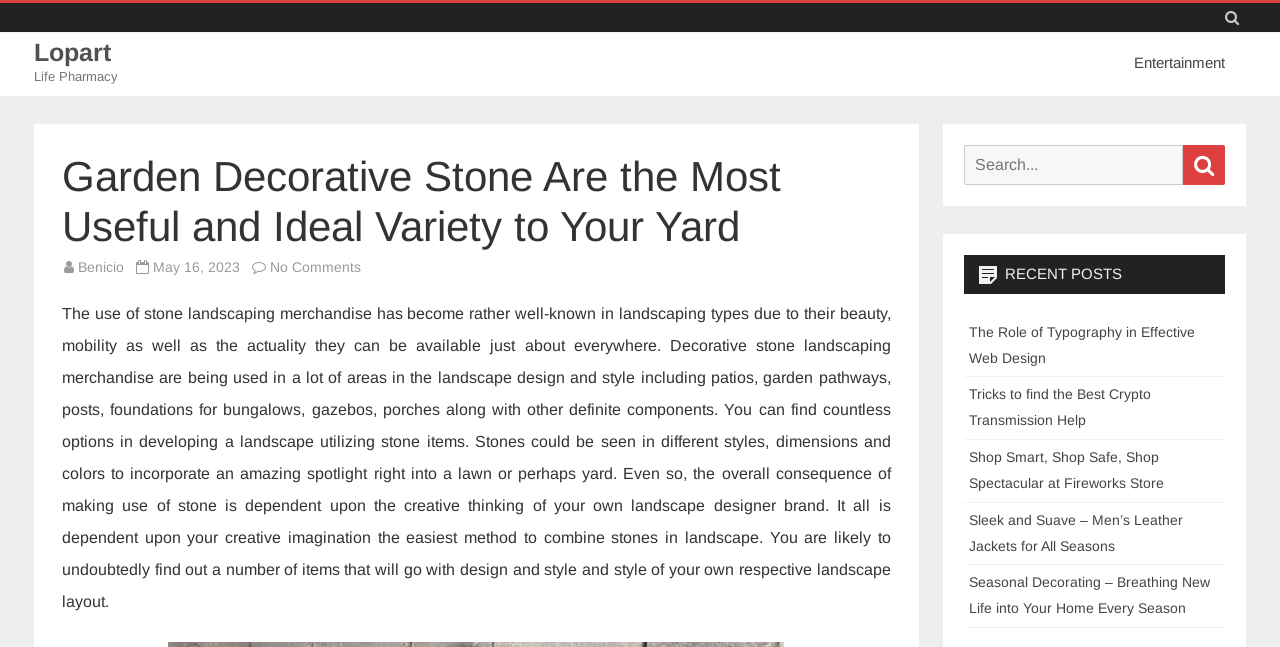Locate the heading on the webpage and return its text.

Garden Decorative Stone Are the Most Useful and Ideal Variety to Your Yard